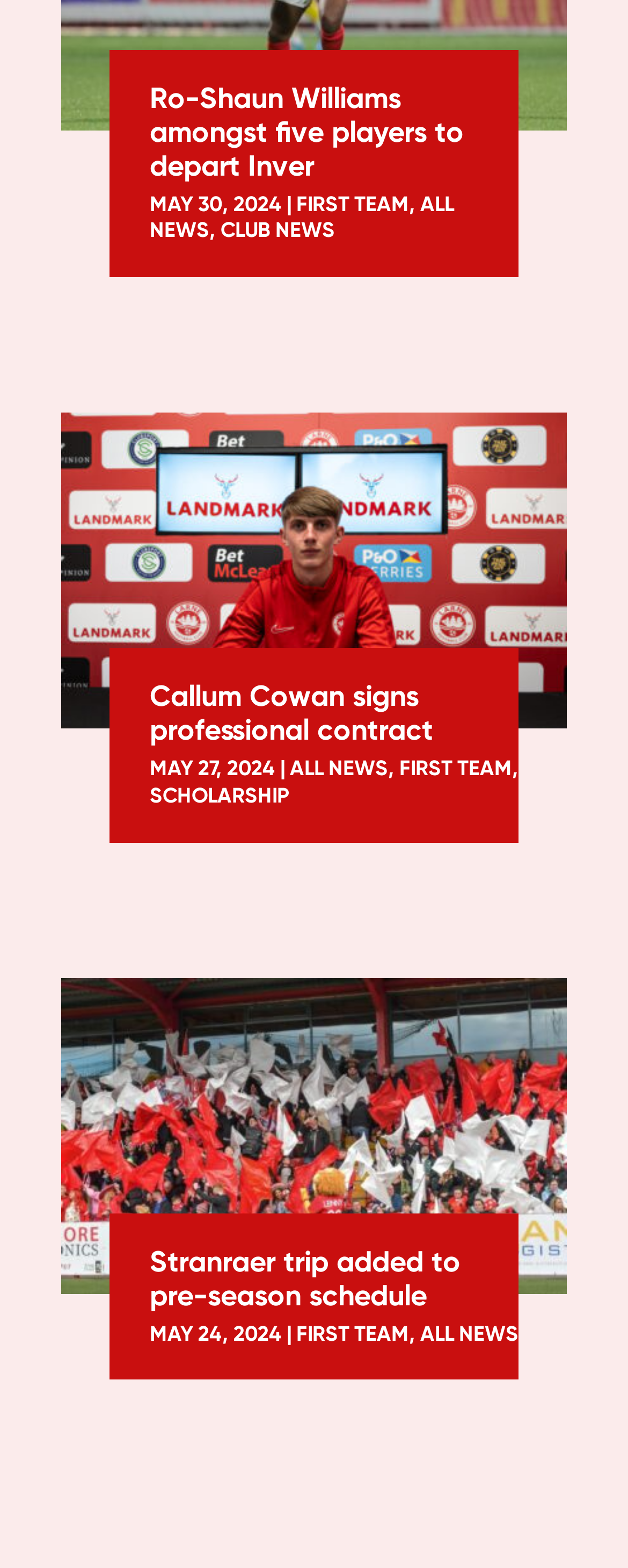Please identify the bounding box coordinates of the element on the webpage that should be clicked to follow this instruction: "Go to FIRST TEAM page". The bounding box coordinates should be given as four float numbers between 0 and 1, formatted as [left, top, right, bottom].

[0.472, 0.122, 0.651, 0.137]